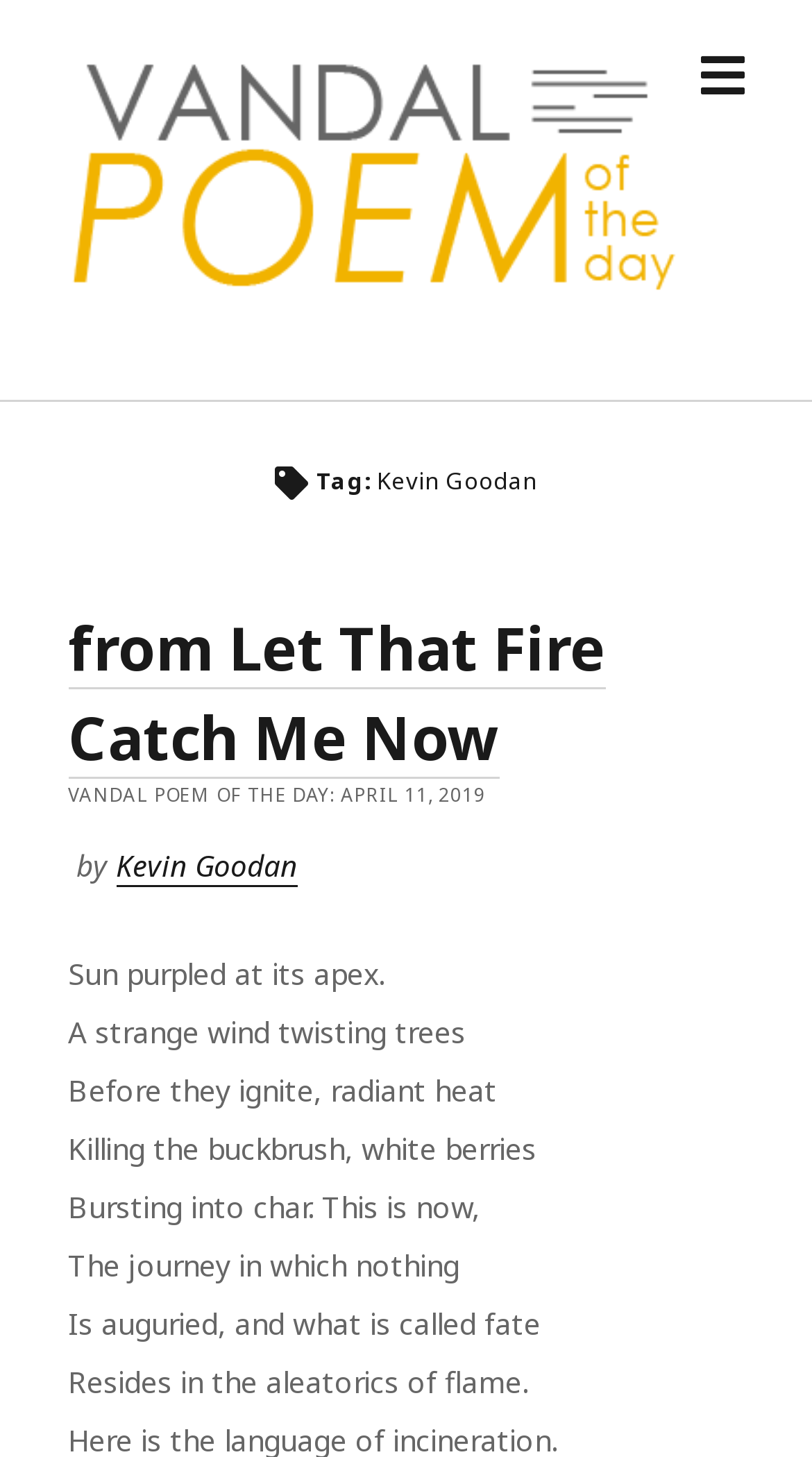What is the title of the poem?
Based on the image, give a concise answer in the form of a single word or short phrase.

Vandal Poem of the Day